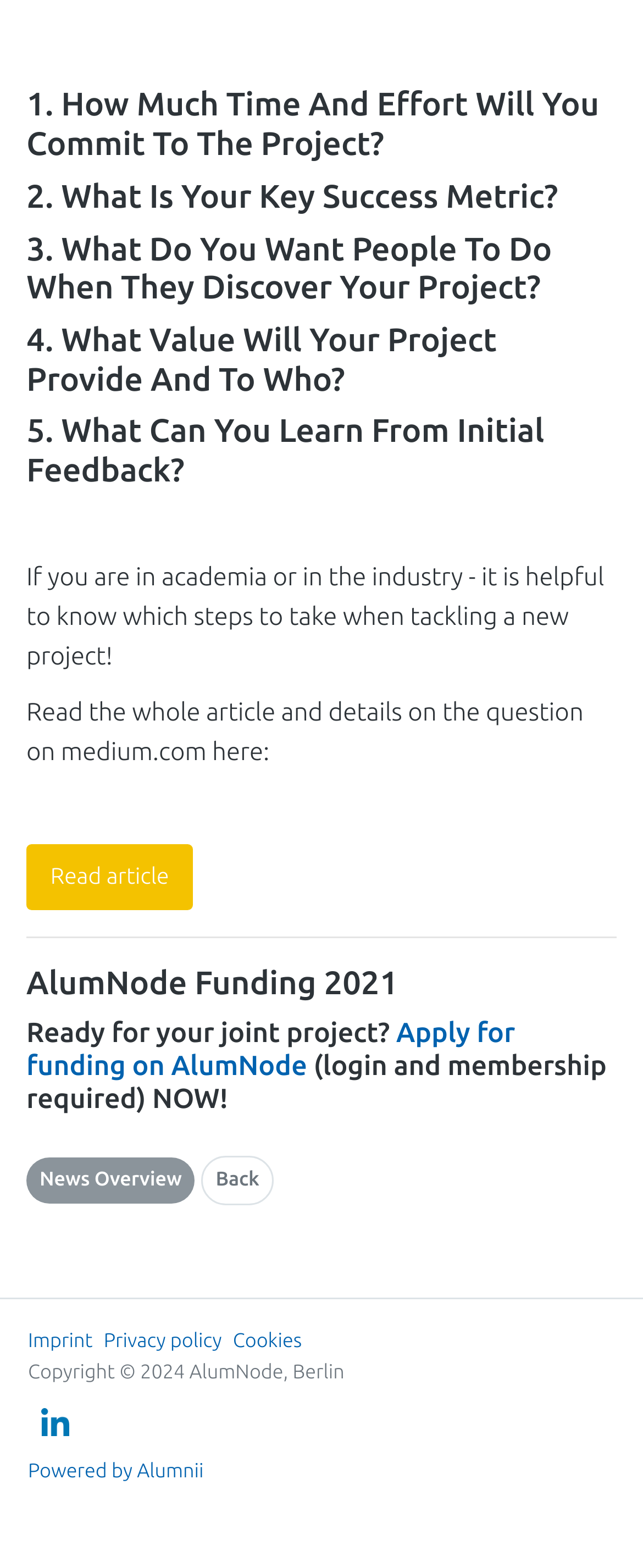Provide the bounding box coordinates for the UI element that is described by this text: "Cookies". The coordinates should be in the form of four float numbers between 0 and 1: [left, top, right, bottom].

[0.362, 0.849, 0.469, 0.862]